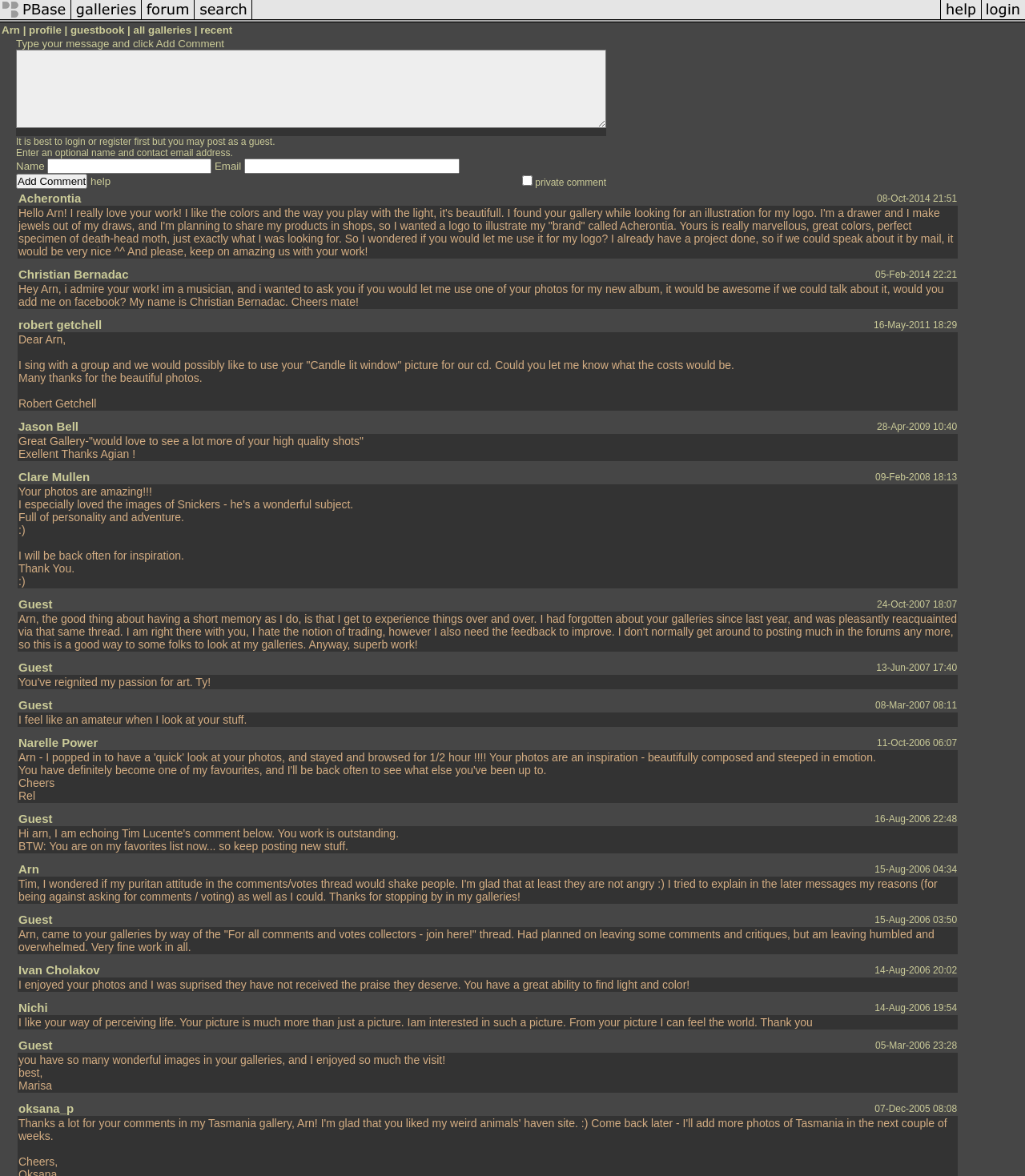Please provide a one-word or phrase answer to the question: 
What is the purpose of the textbox at the bottom of the page?

To type a message